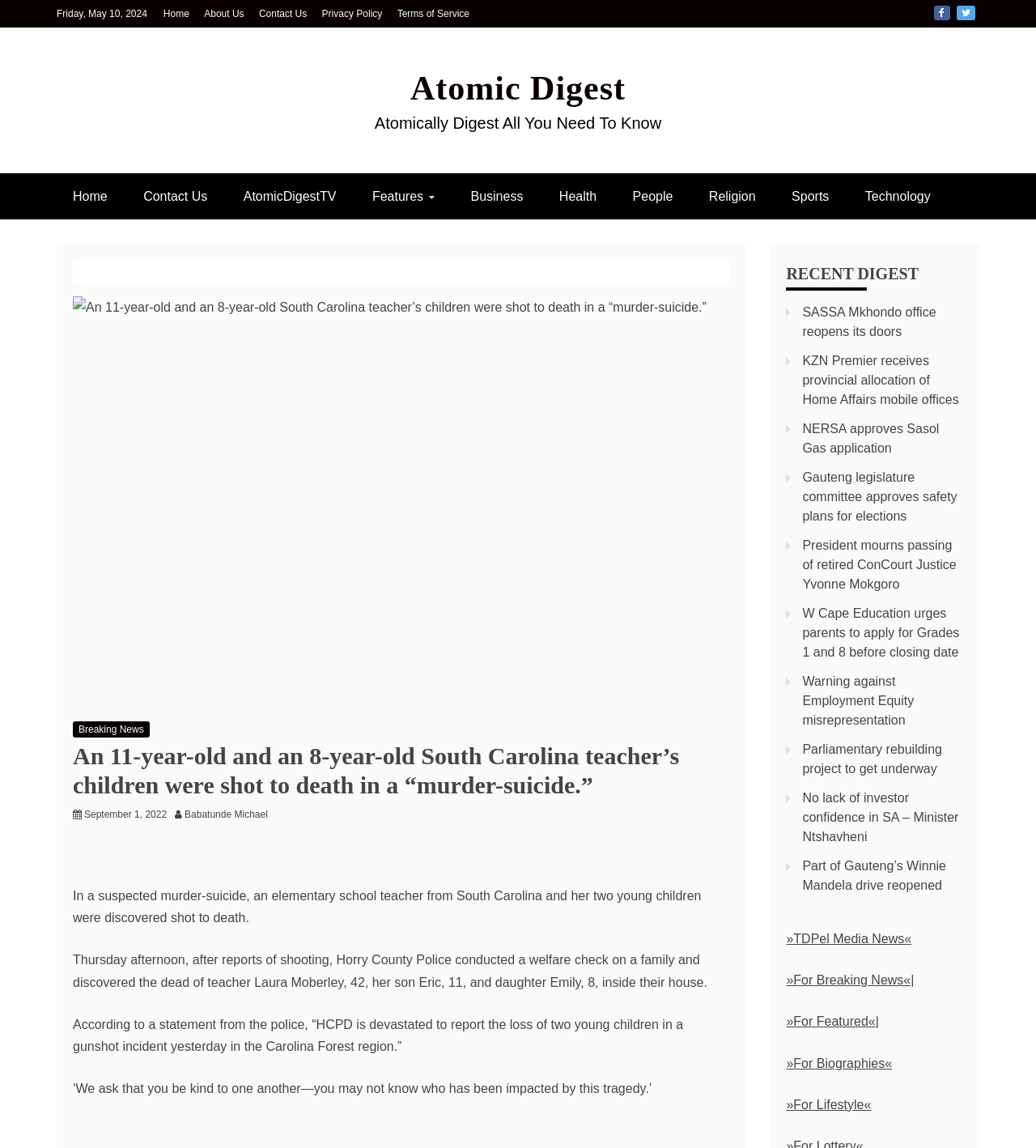Identify the bounding box for the element characterized by the following description: "»For Featured«|".

[0.759, 0.884, 0.848, 0.896]